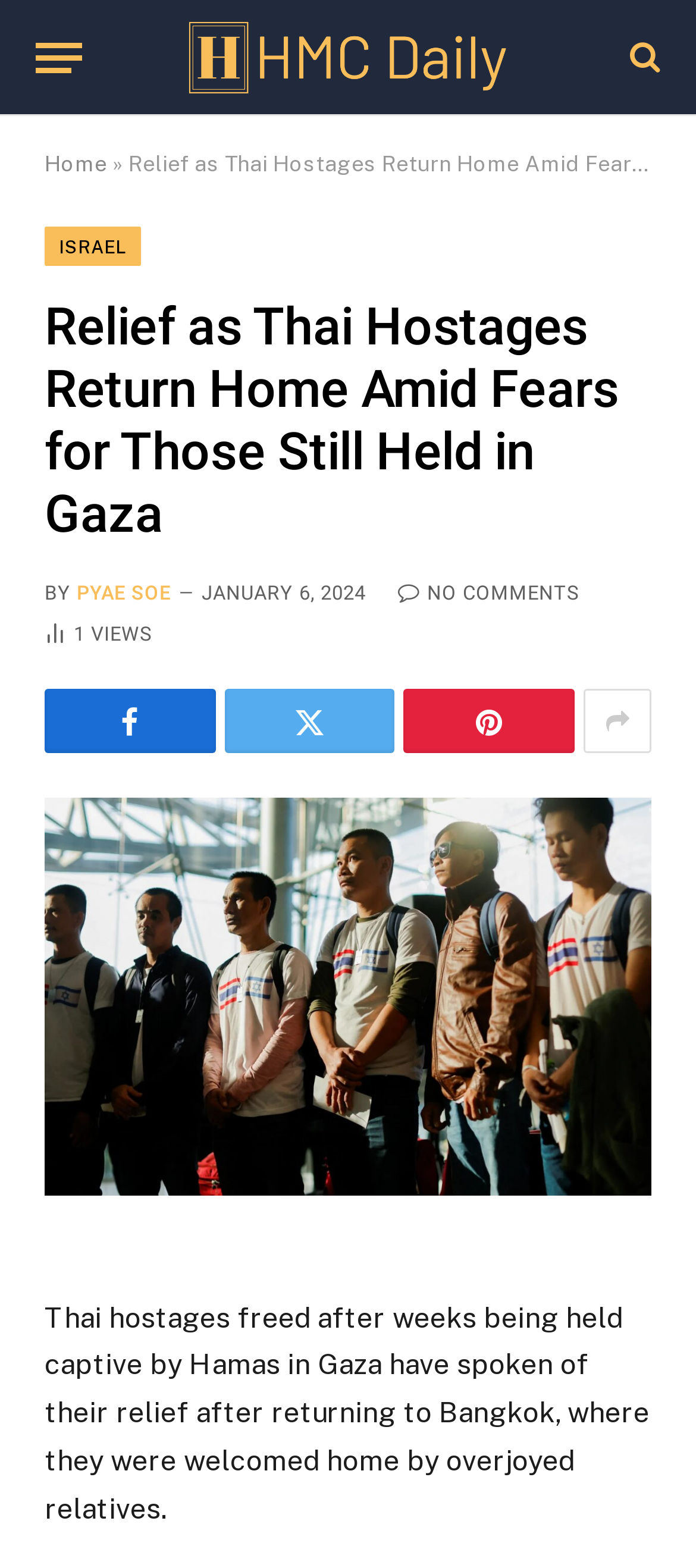Articulate a complete and detailed caption of the webpage elements.

This webpage is about the relief of Thai hostages returning home after being held captive by Hamas in Gaza. At the top left, there is a button labeled "Menu" and a link to "HMC Daily" with an accompanying image. To the right of these elements, there is a link with a search icon. Below these top elements, there are links to "Home" and "ISRAEL", separated by a right-pointing arrow symbol.

The main heading of the webpage, "Relief as Thai Hostages Return Home Amid Fears for Those Still Held in Gaza", is located below these links. The author's name, "PYAE SOE", is credited below the heading, along with the publication date, "JANUARY 6, 2024". 

On the same line as the author's name, there is a link with a comment icon and a label "NO COMMENTS", as well as a generic element showing "1 Article Views". Below these elements, there are four social media links, represented by icons.

The main article content is located below these social media links, with a large image accompanying the text. The article describes the relief of Thai hostages returning home after being held captive by Hamas in Gaza, where they were welcomed by overjoyed relatives.